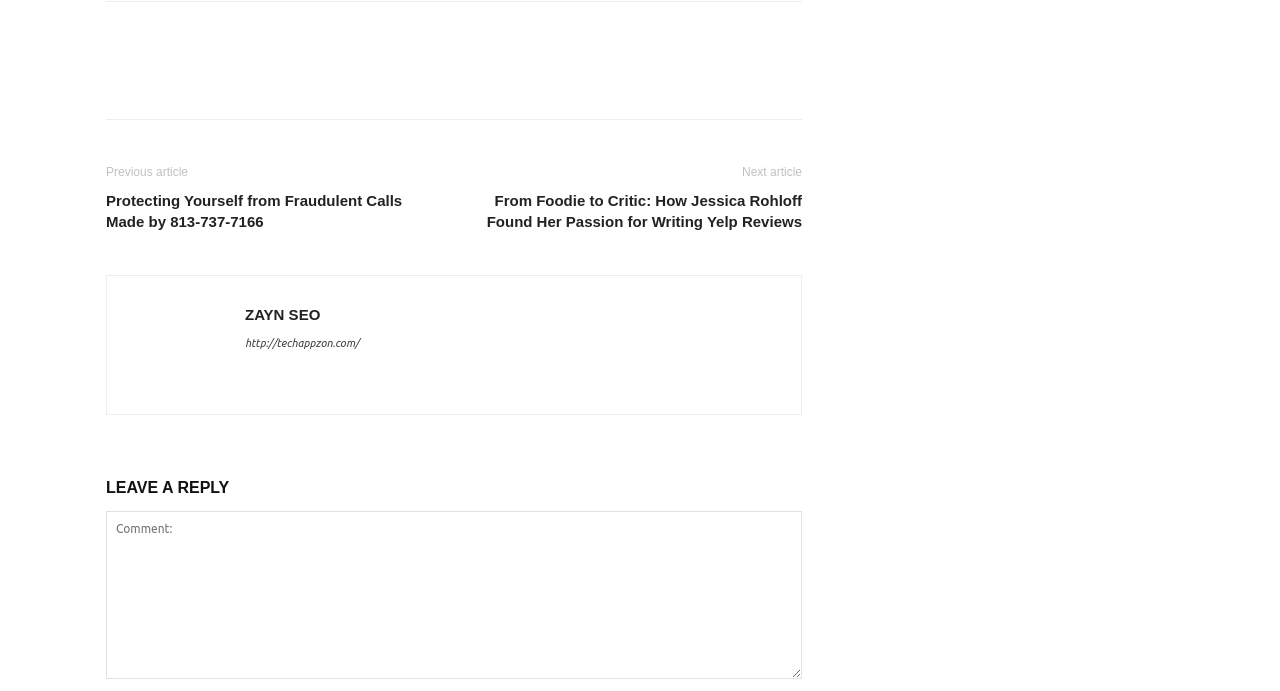What is the title of the second article?
Give a detailed and exhaustive answer to the question.

I determined the title of the second article by looking at the link text 'From Foodie to Critic: How Jessica Rohloff Found Her Passion for Writing Yelp Reviews' which suggests that the article is about Jessica Rohloff's journey from being a foodie to a critic.